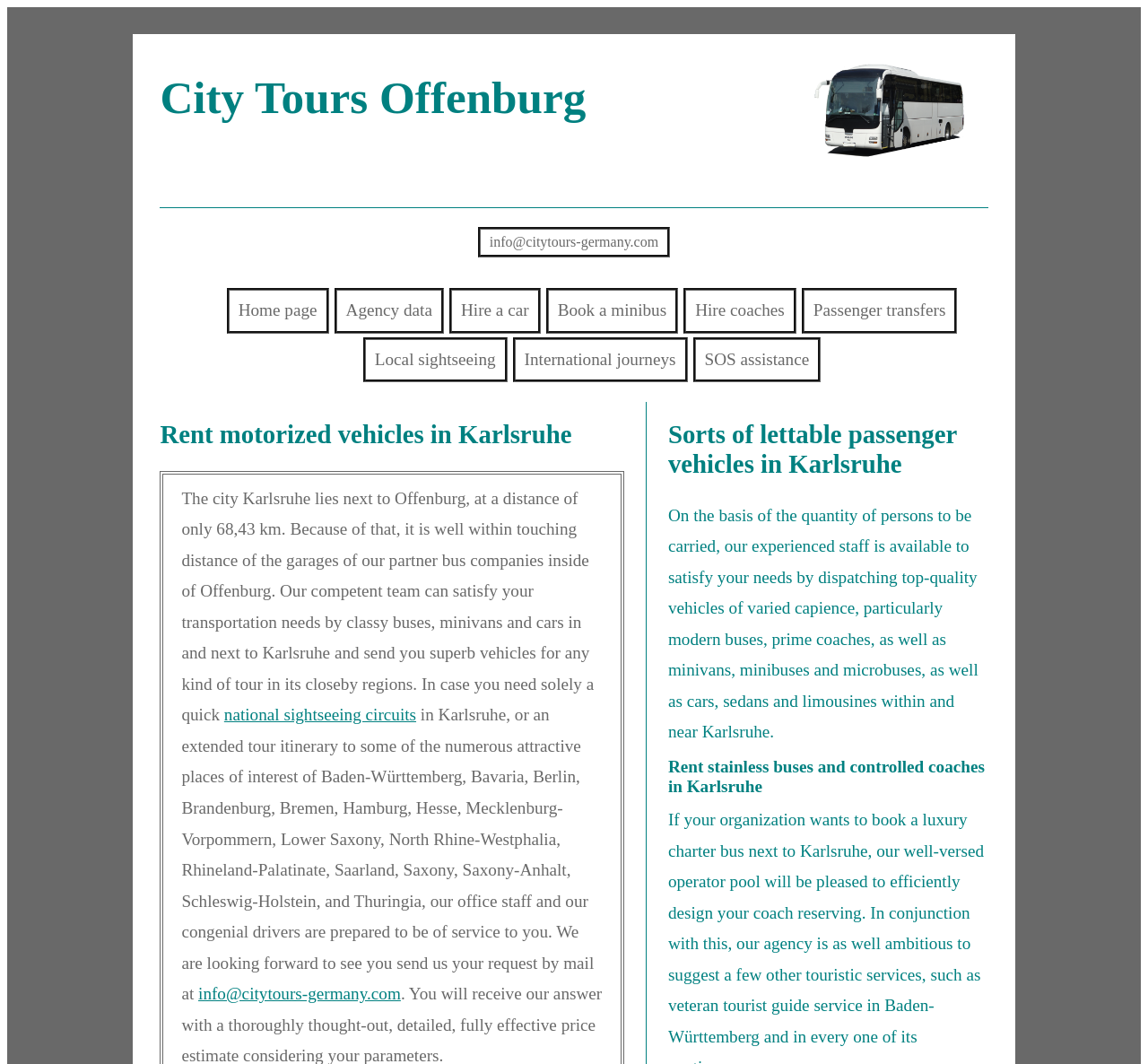Using the given element description, provide the bounding box coordinates (top-left x, top-left y, bottom-right x, bottom-right y) for the corresponding UI element in the screenshot: NewBuddhist

None